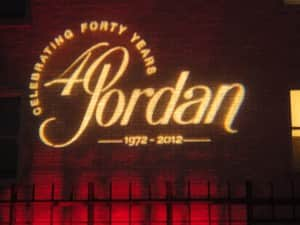What is the time period marked on the image?
Can you give a detailed and elaborate answer to the question?

The image displays the years '1972 - 2012' below the prominent '40 Jordan' text, marking the significant milestone of four decades in the winery's history.